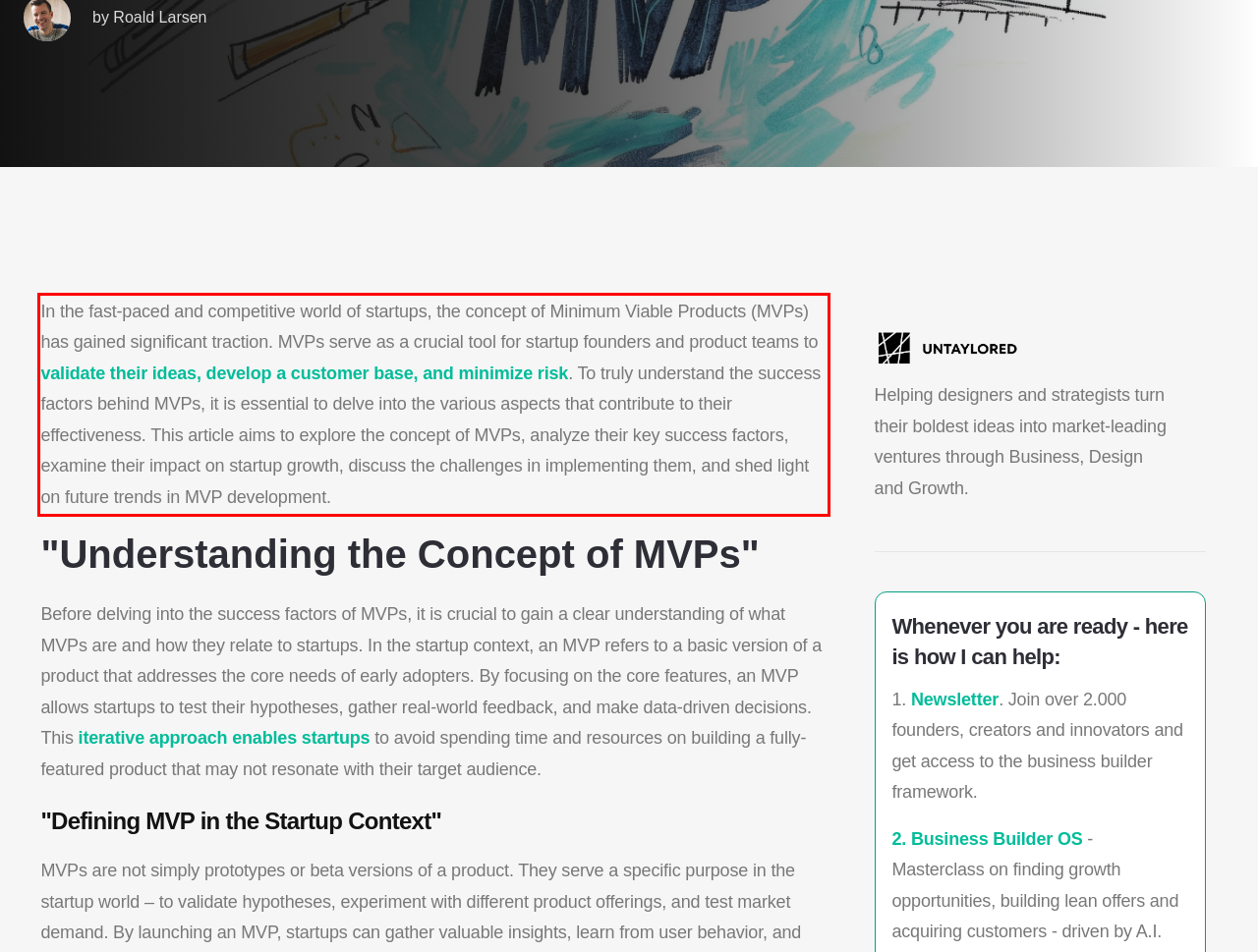Please examine the screenshot of the webpage and read the text present within the red rectangle bounding box.

In the fast-paced and competitive world of startups, the concept of Minimum Viable Products (MVPs) has gained significant traction. MVPs serve as a crucial tool for startup founders and product teams to validate their ideas, develop a customer base, and minimize risk. To truly understand the success factors behind MVPs, it is essential to delve into the various aspects that contribute to their effectiveness. This article aims to explore the concept of MVPs, analyze their key success factors, examine their impact on startup growth, discuss the challenges in implementing them, and shed light on future trends in MVP development.